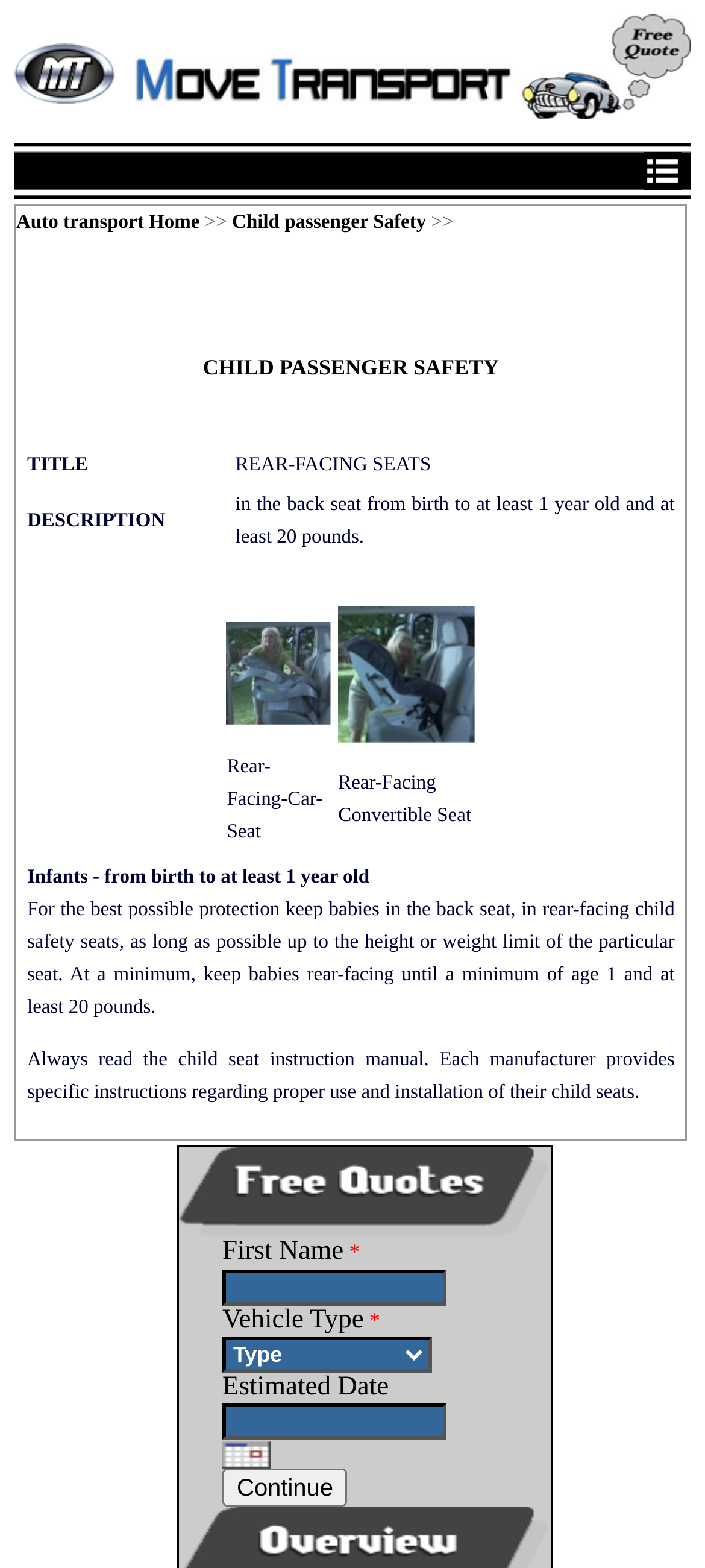Determine the bounding box for the described HTML element: "name="side_first"". Ensure the coordinates are four float numbers between 0 and 1 in the format [left, top, right, bottom].

[0.315, 0.809, 0.633, 0.832]